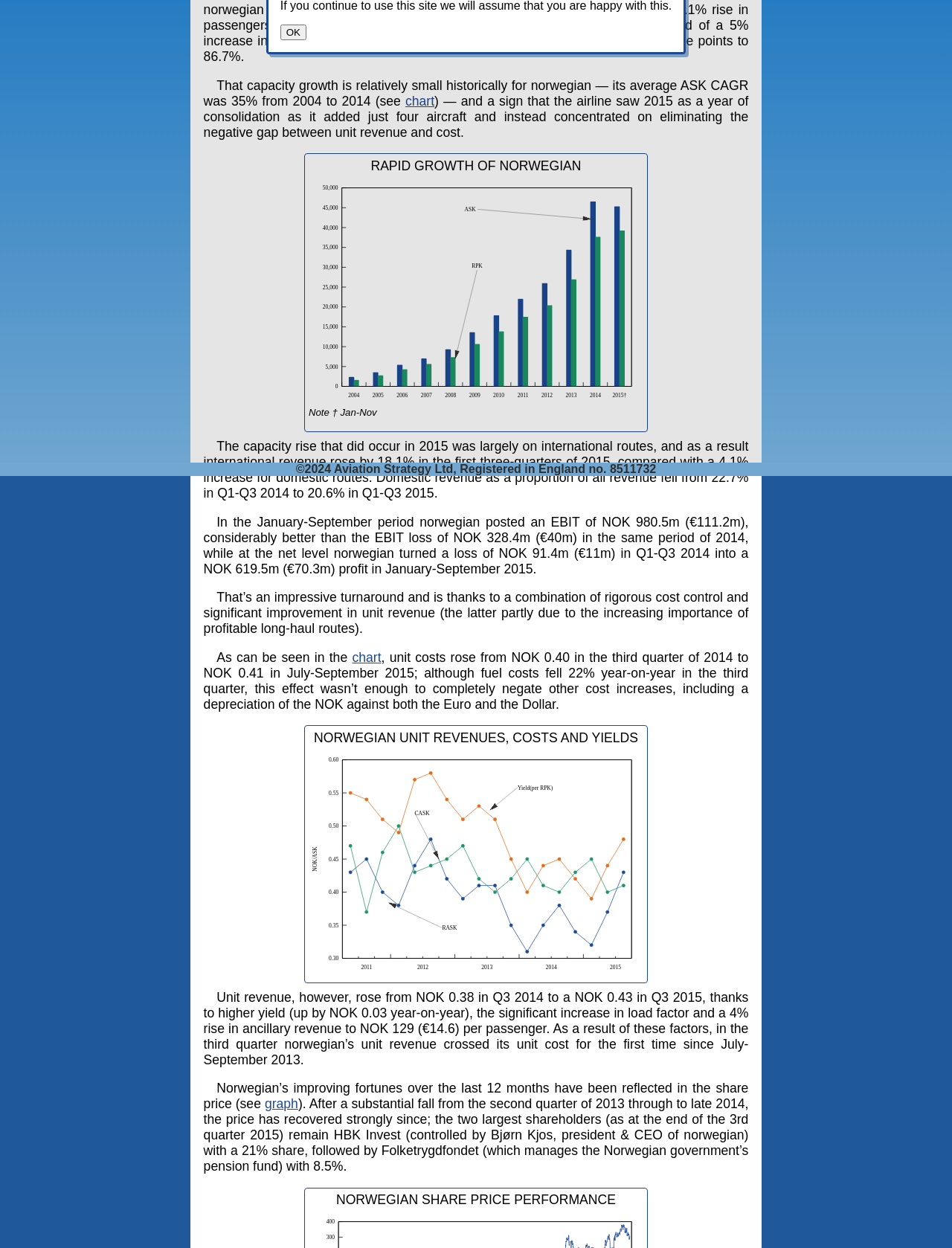Give the bounding box coordinates for the element described as: "OK".

[0.294, 0.019, 0.322, 0.032]